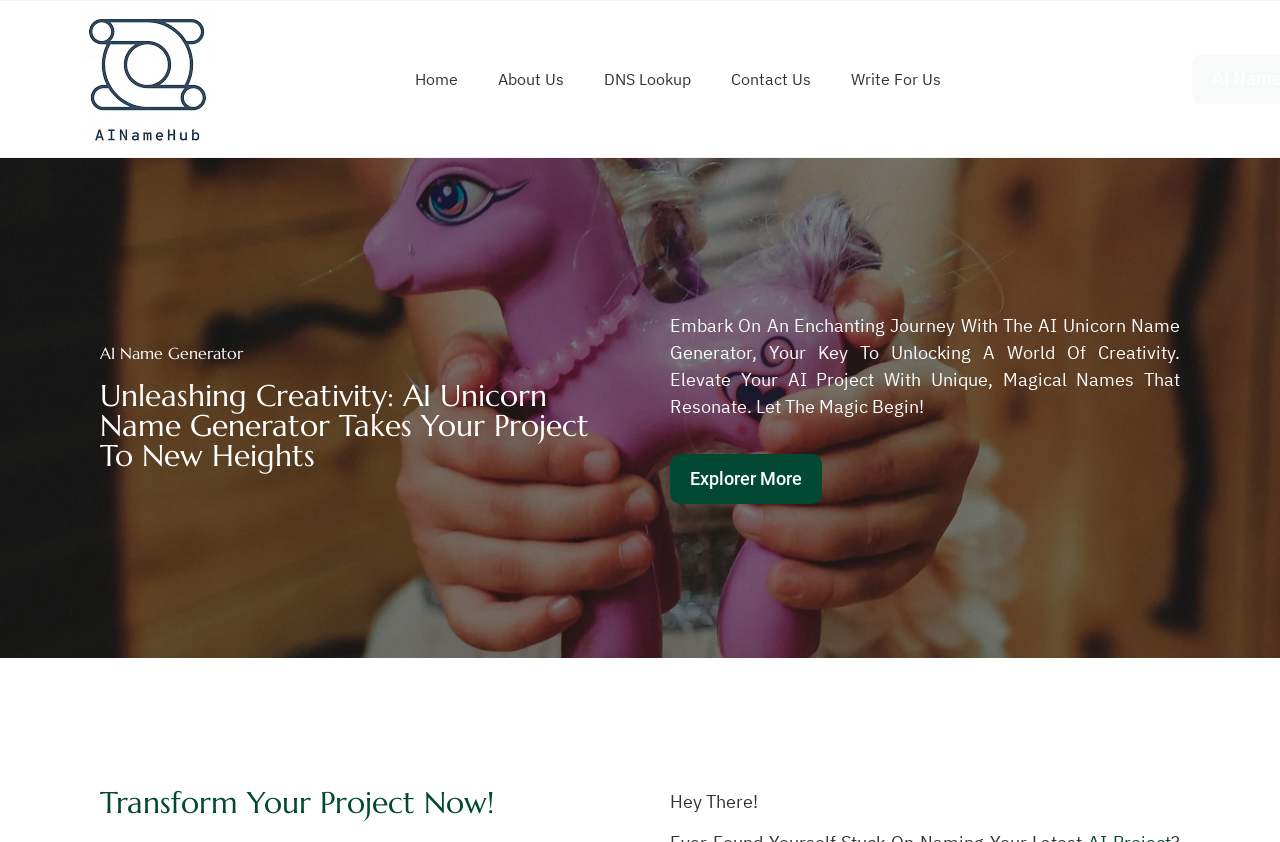Determine the bounding box coordinates of the clickable element to complete this instruction: "learn about the AI Name Generator". Provide the coordinates in the format of four float numbers between 0 and 1, [left, top, right, bottom].

[0.078, 0.41, 0.477, 0.429]